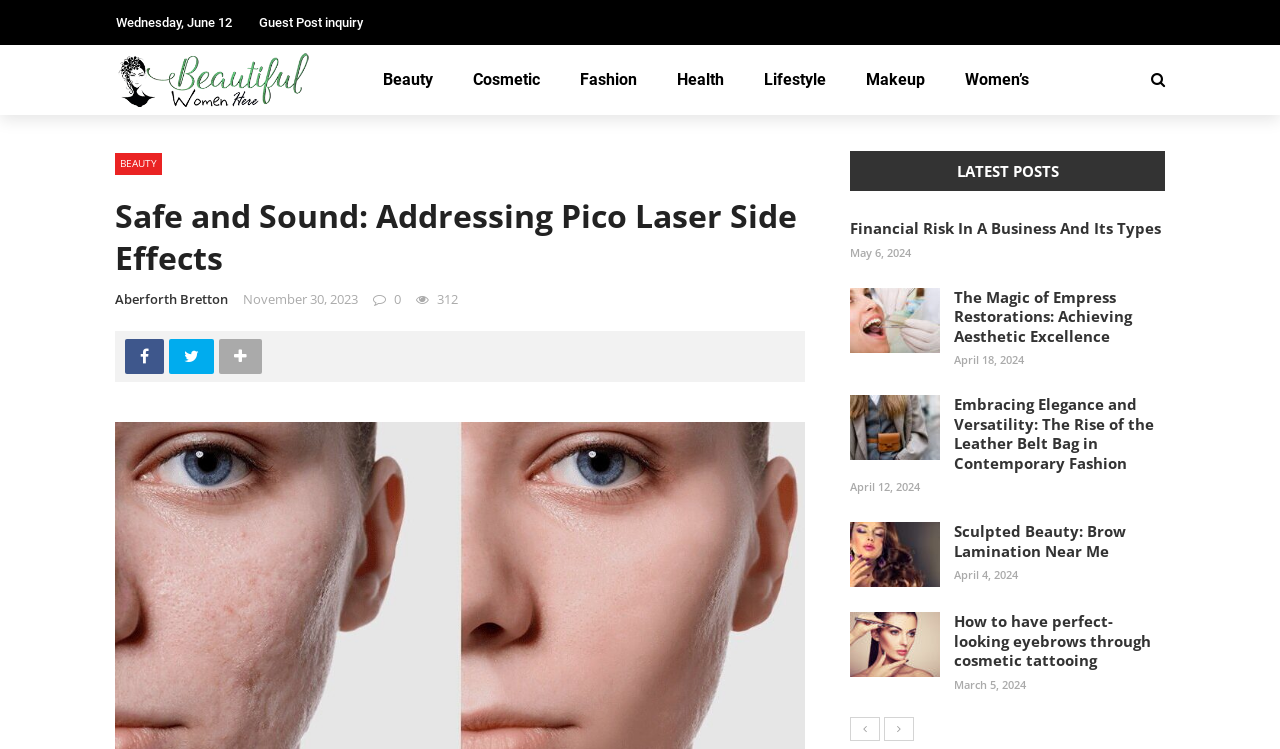Please determine the bounding box coordinates of the element's region to click for the following instruction: "Click on the 'Guest Post inquiry' link".

[0.202, 0.02, 0.284, 0.04]